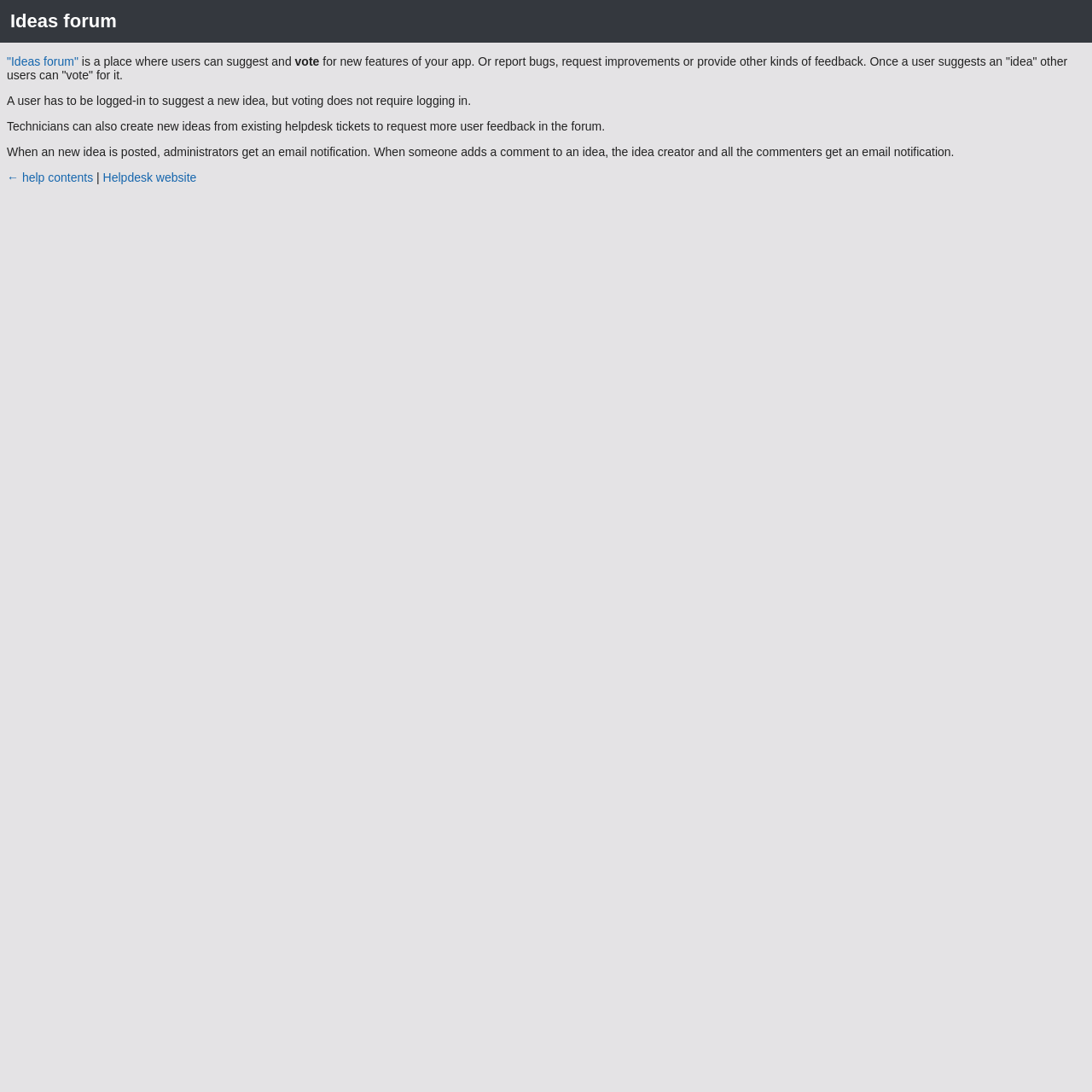Answer the question with a brief word or phrase:
What happens when someone adds a comment to an idea?

Email notifications